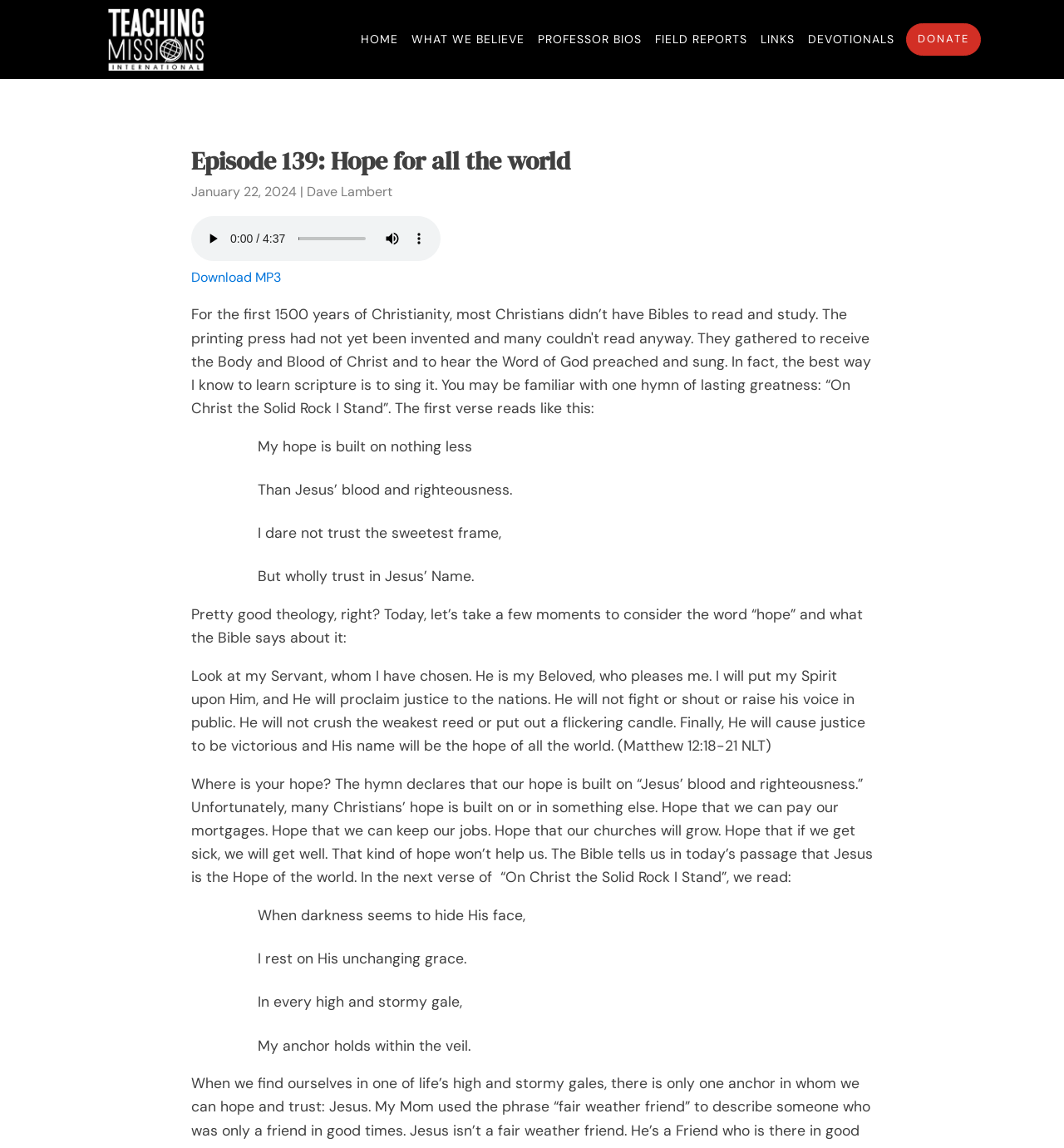Give a short answer to this question using one word or a phrase:
What is the title of the episode?

Episode 139: Hope for all the world